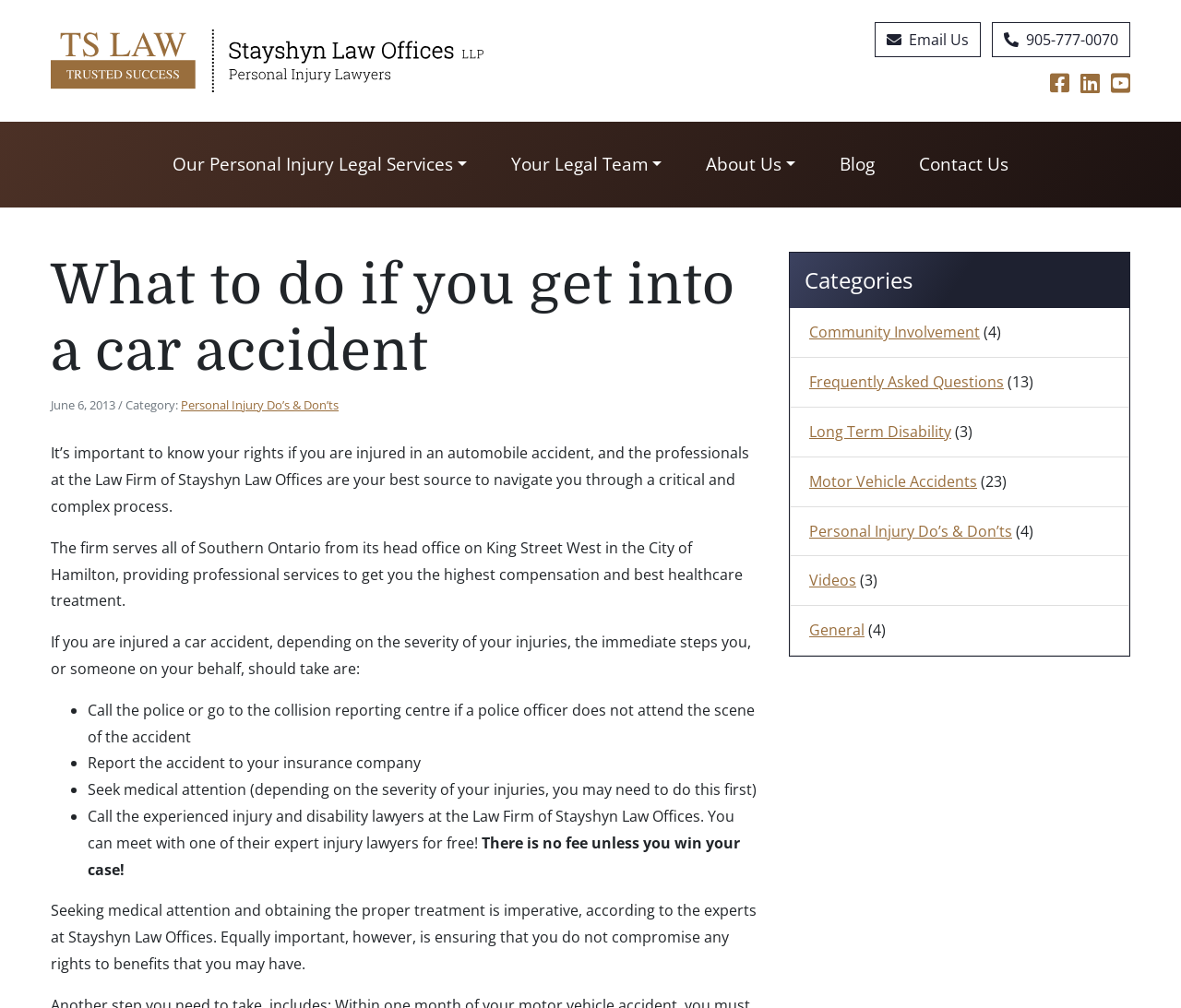From the element description parent_node: Email Us 905-777-0070, predict the bounding box coordinates of the UI element. The coordinates must be specified in the format (top-left x, top-left y, bottom-right x, bottom-right y) and should be within the 0 to 1 range.

[0.031, 0.029, 0.5, 0.091]